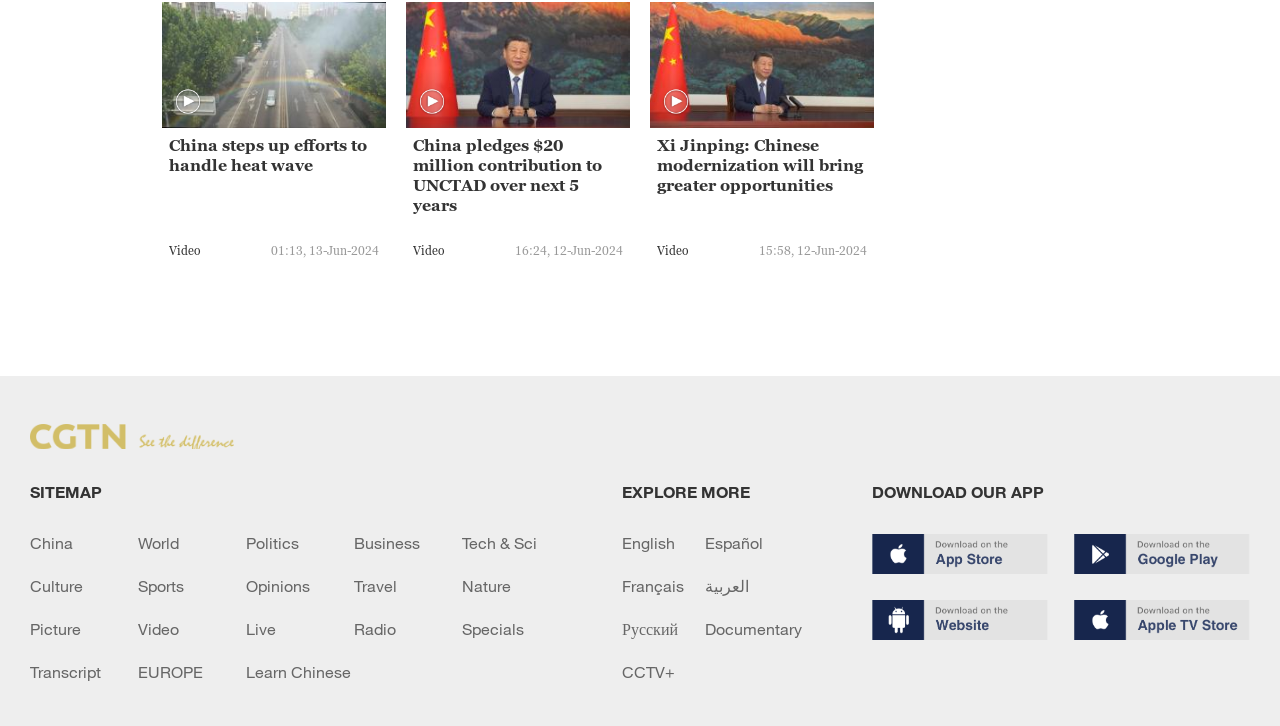How many video links are present on the webpage?
Please respond to the question with a detailed and well-explained answer.

There are three video links present on the webpage, each accompanied by a 'Video' label and a timestamp. These links are located below the news article headings.